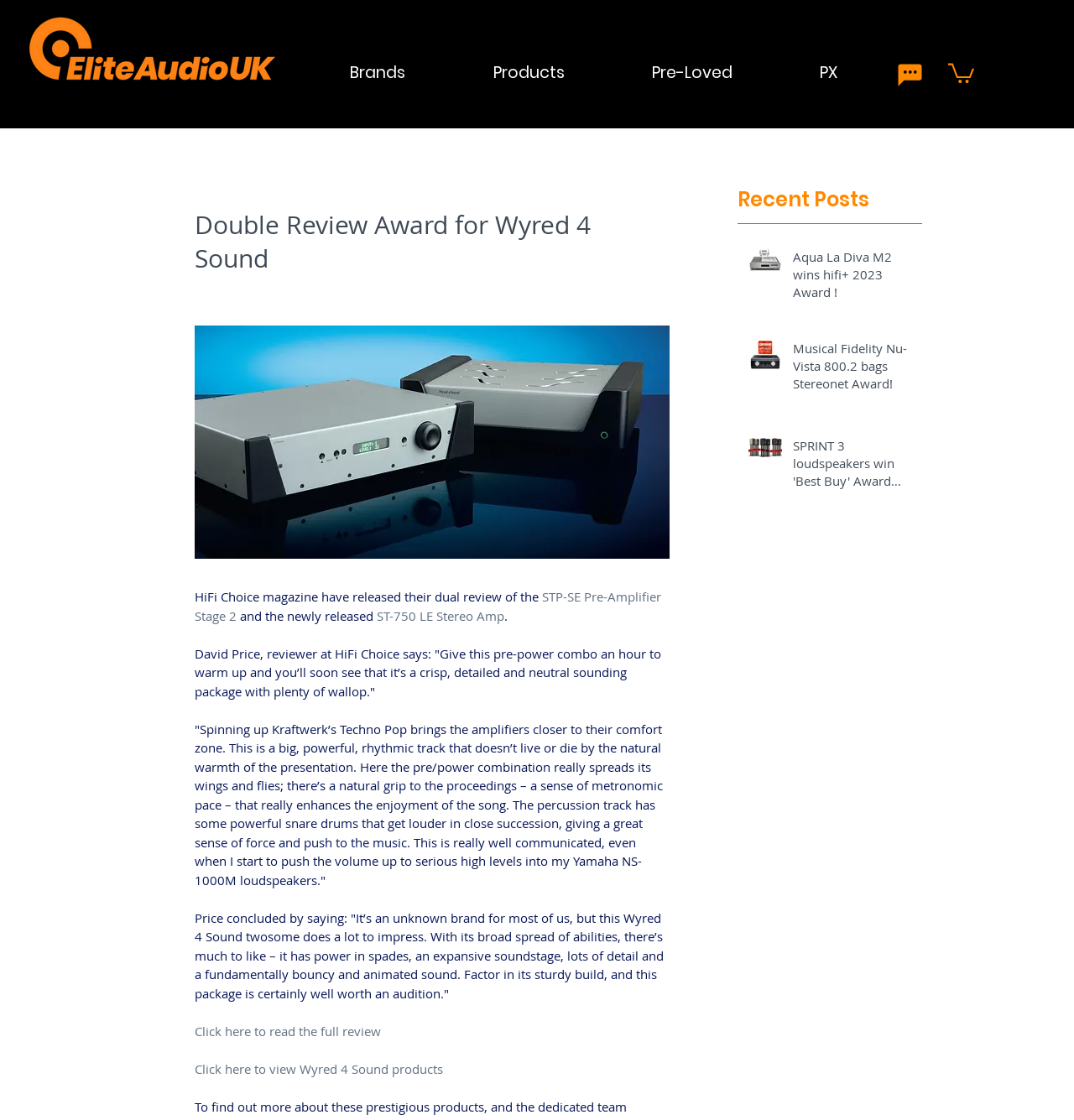Locate the bounding box of the UI element described in the following text: "ST-750 LE Stereo Amp".

[0.351, 0.542, 0.47, 0.557]